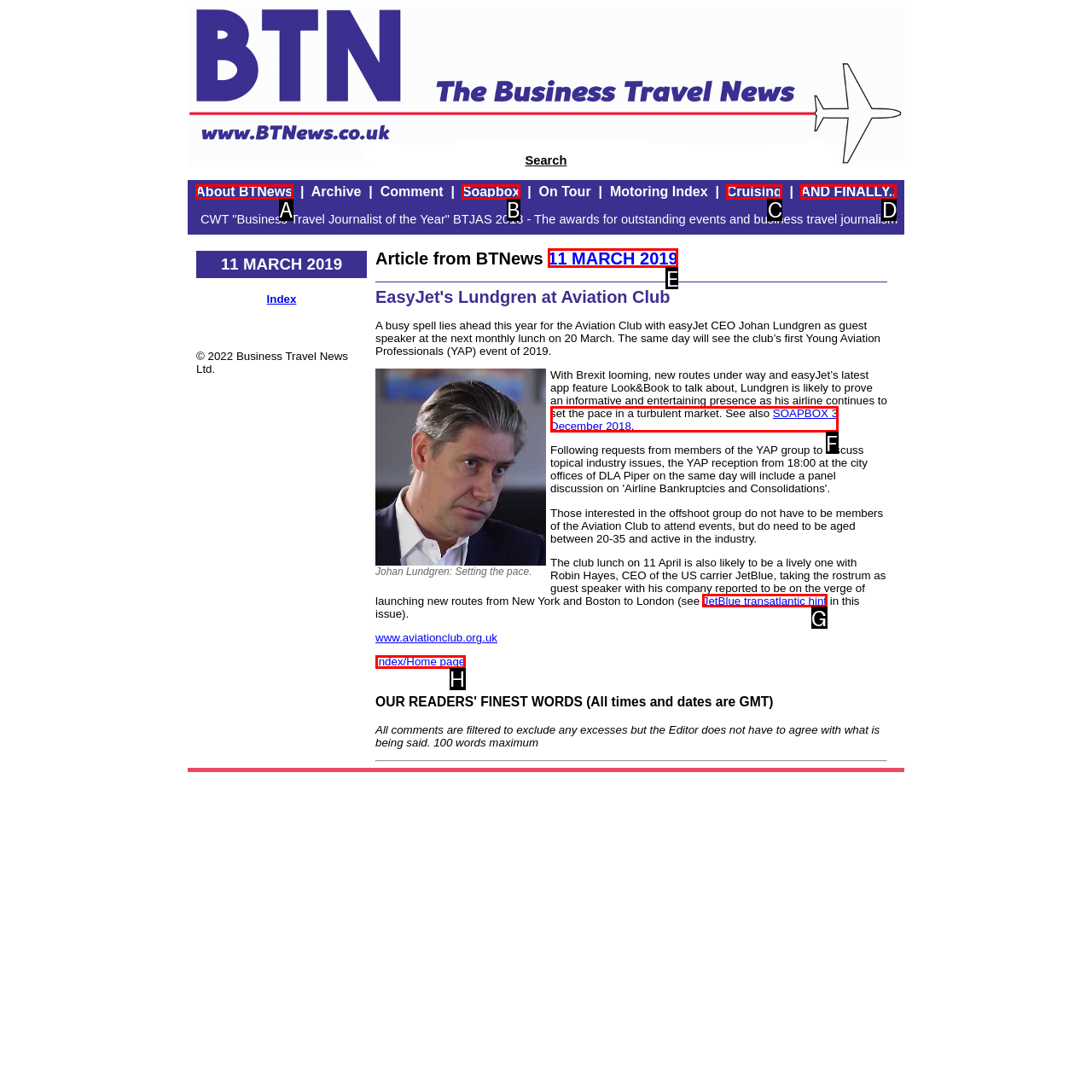Given the description: Index/Home page, identify the HTML element that corresponds to it. Respond with the letter of the correct option.

H